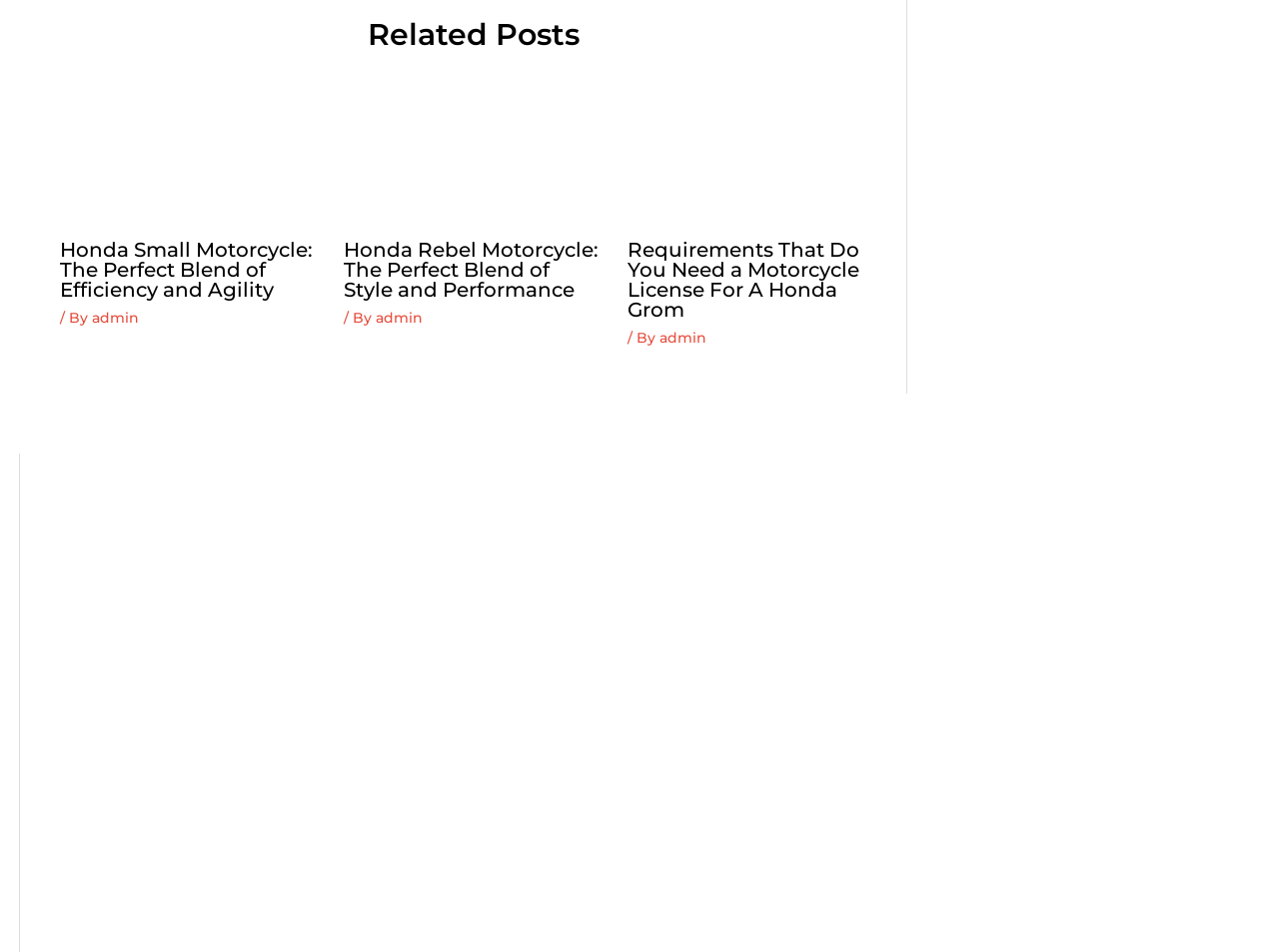Can you find the bounding box coordinates for the element that needs to be clicked to execute this instruction: "view the article about honda rebel motorcycle"? The coordinates should be given as four float numbers between 0 and 1, i.e., [left, top, right, bottom].

[0.269, 0.148, 0.471, 0.168]